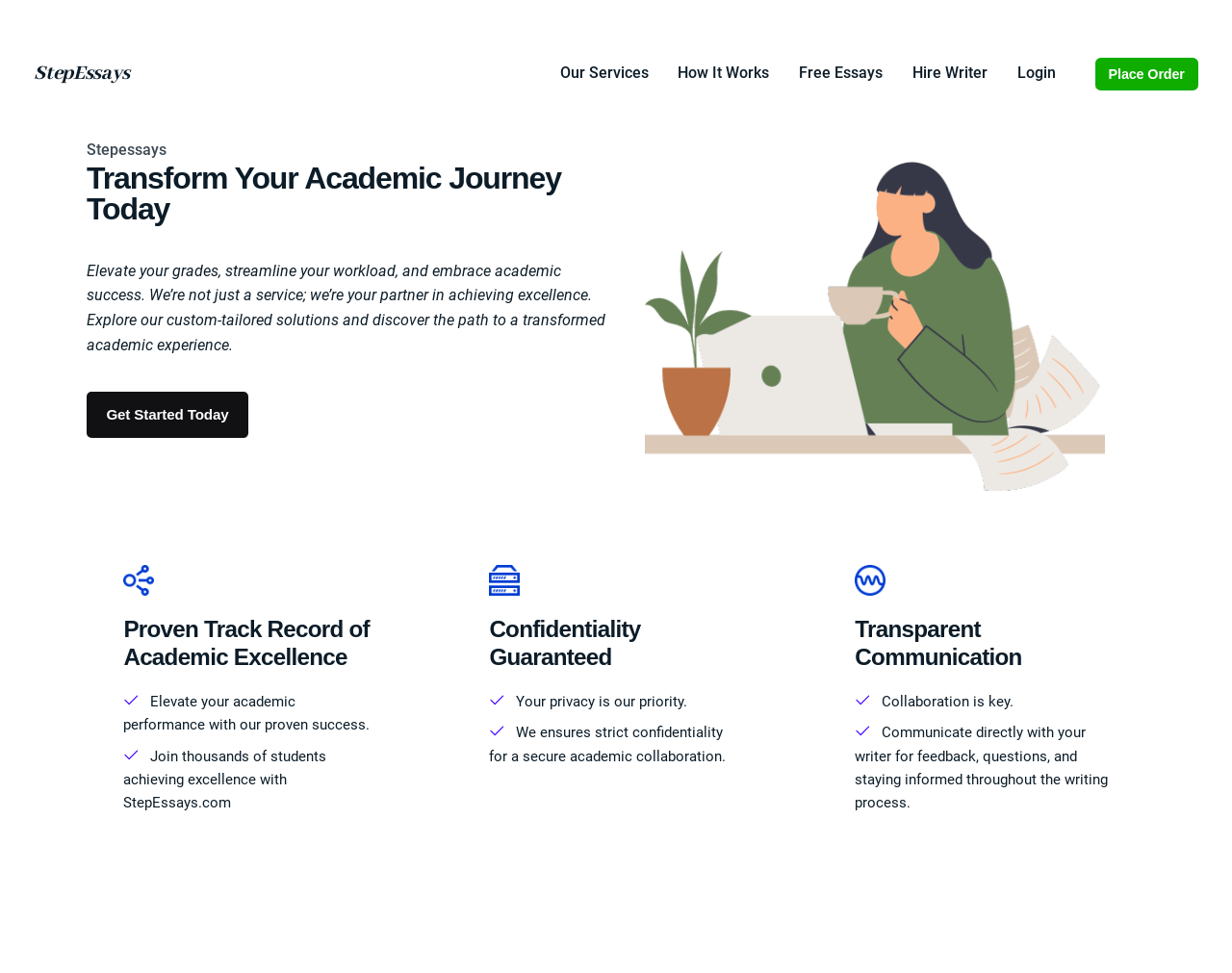How many links are present in the top navigation menu?
Based on the screenshot, provide a one-word or short-phrase response.

6